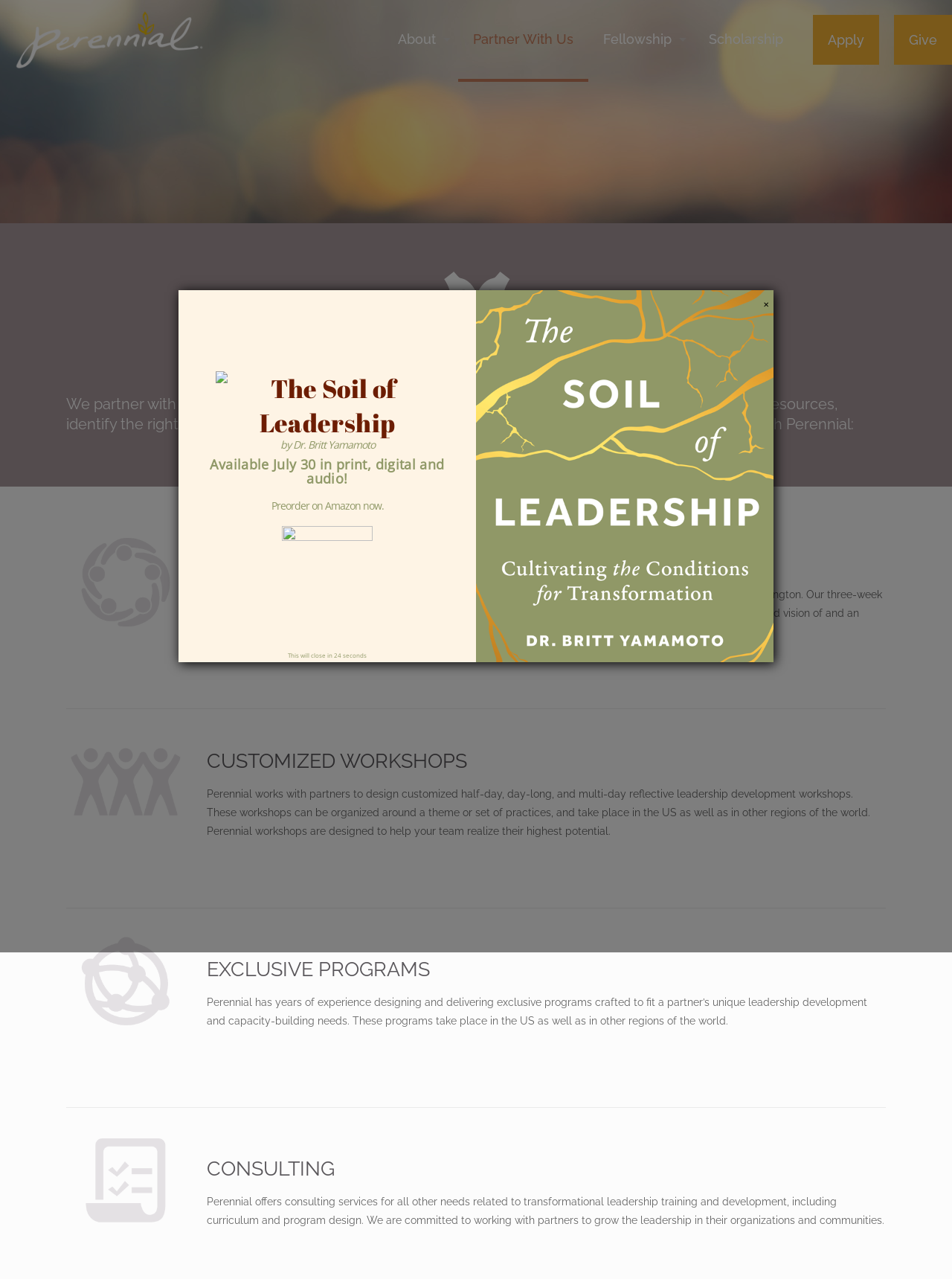What is the title of the book by Dr. Britt Yamamoto?
Using the information from the image, answer the question thoroughly.

The title of the book can be found in the image on the webpage, which is an image with the text 'The Soil of Leadership'. The image is accompanied by text that says 'by Dr. Britt Yamamoto' and 'Available July 30 in print, digital and audio!'.